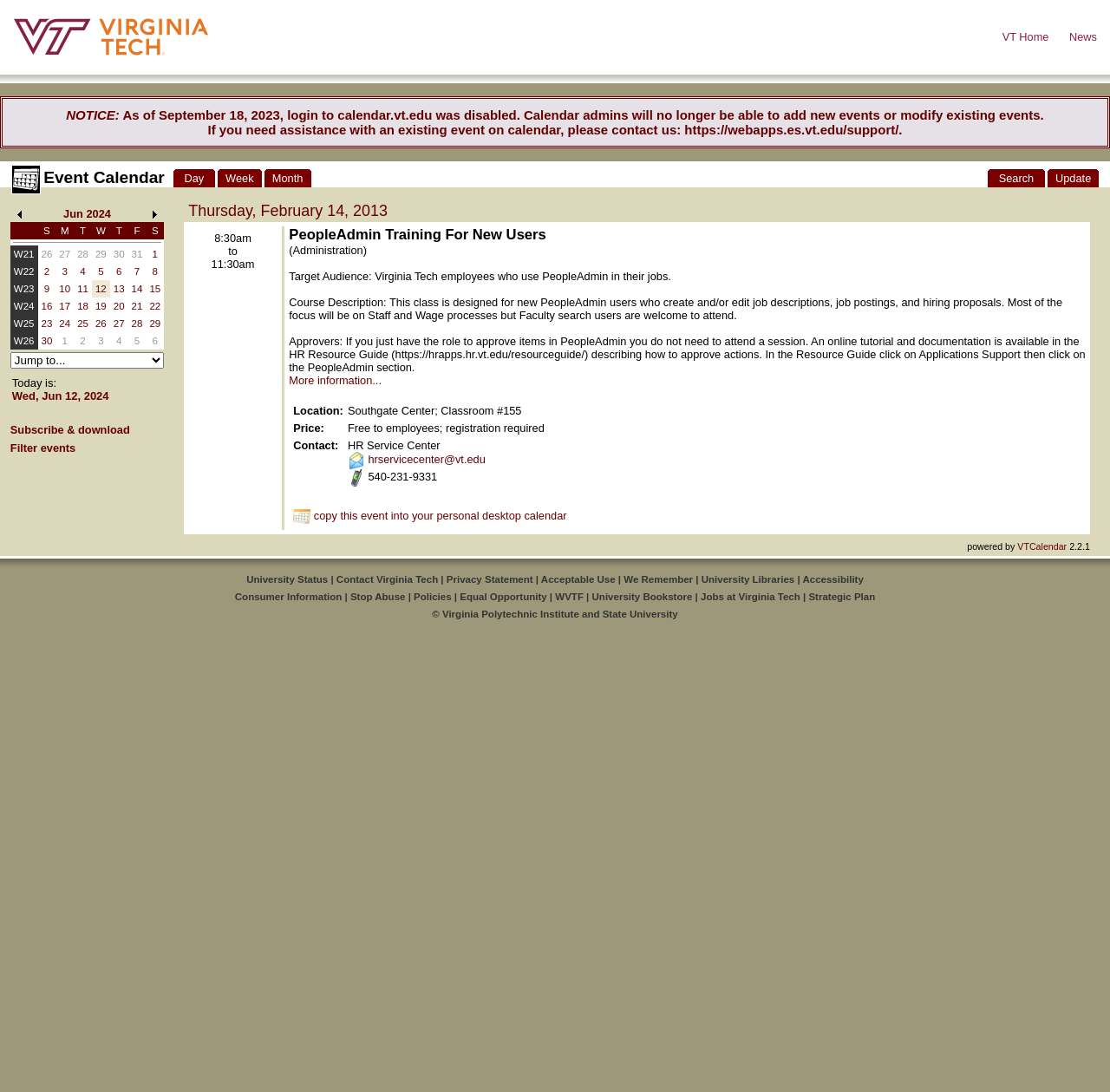Show the bounding box coordinates for the HTML element described as: "Book Now".

None